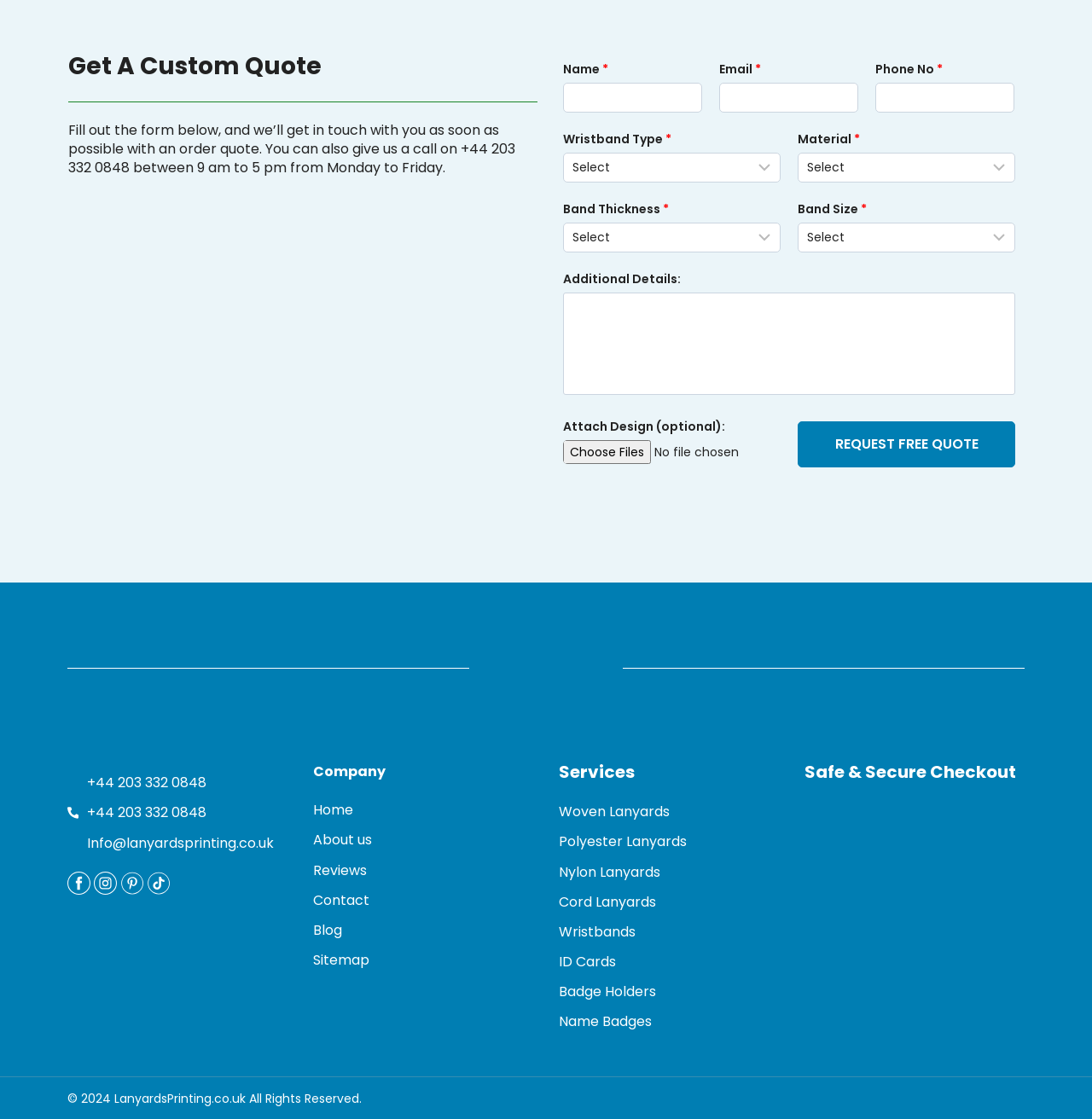Using the description: "value="REQUEST FREE QUOTE"", identify the bounding box of the corresponding UI element in the screenshot.

[0.73, 0.376, 0.93, 0.417]